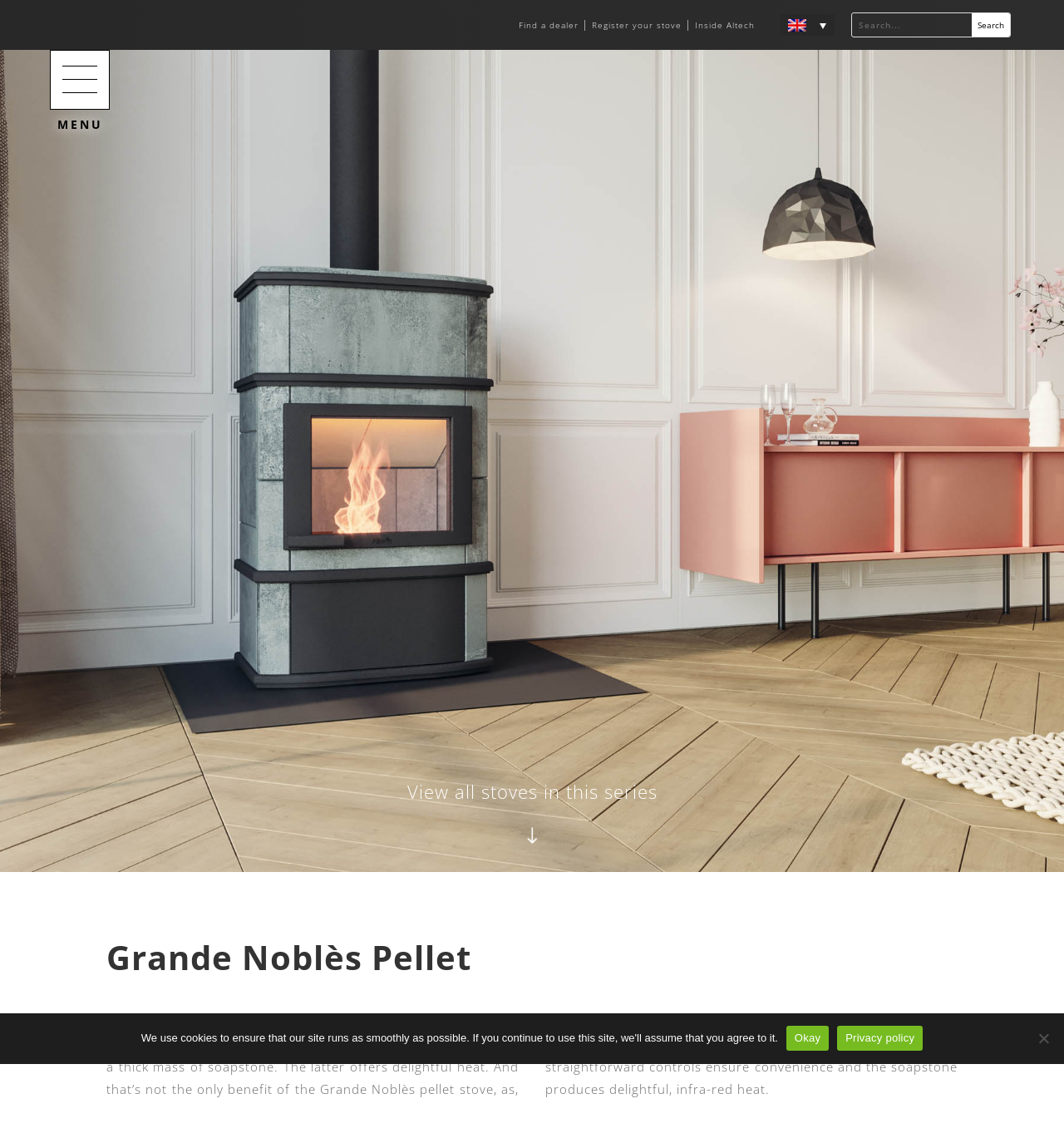What is the name of the pellet stove series?
Respond to the question with a single word or phrase according to the image.

Grande Noblès